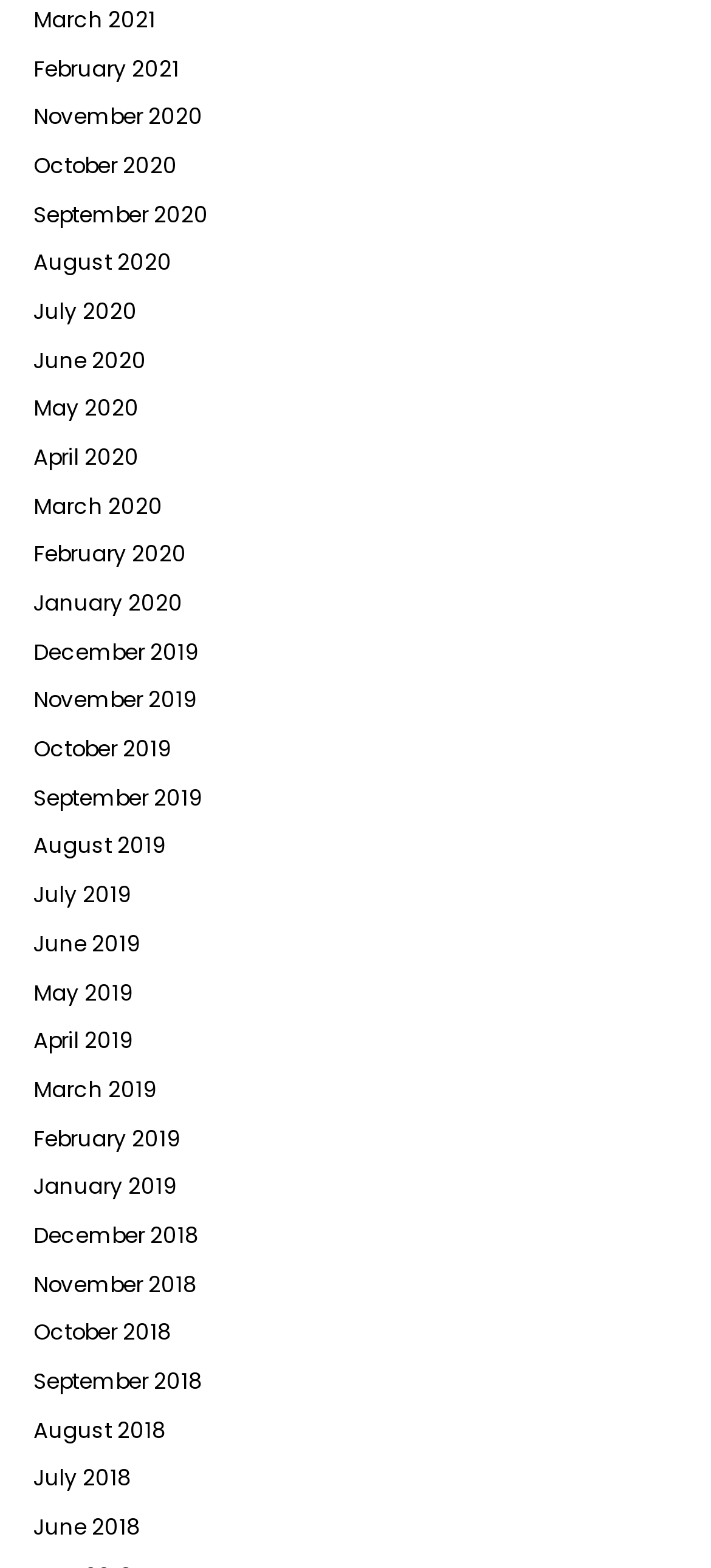What is the earliest month listed on the webpage?
Refer to the image and provide a detailed answer to the question.

I looked at the links on the webpage and found that the earliest month listed is January 2018, which is the first link on the webpage.